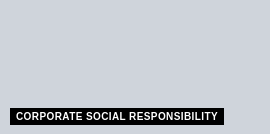Present an elaborate depiction of the scene captured in the image.

The image features the phrase "CORPORATE SOCIAL RESPONSIBILITY" prominently displayed in bold black text against a light gray background. This term represents a significant concept within the business and management sector, emphasizing the importance of companies taking responsibility for their impact on society and the environment. The context suggests a focus on discussions and initiatives surrounding corporate accountability, ethical practices, and sustainable development. The image is positioned in relation to articles and content related to the India CSR platform, which aims to inform and engage readers on issues of sustainability and responsible business practices.